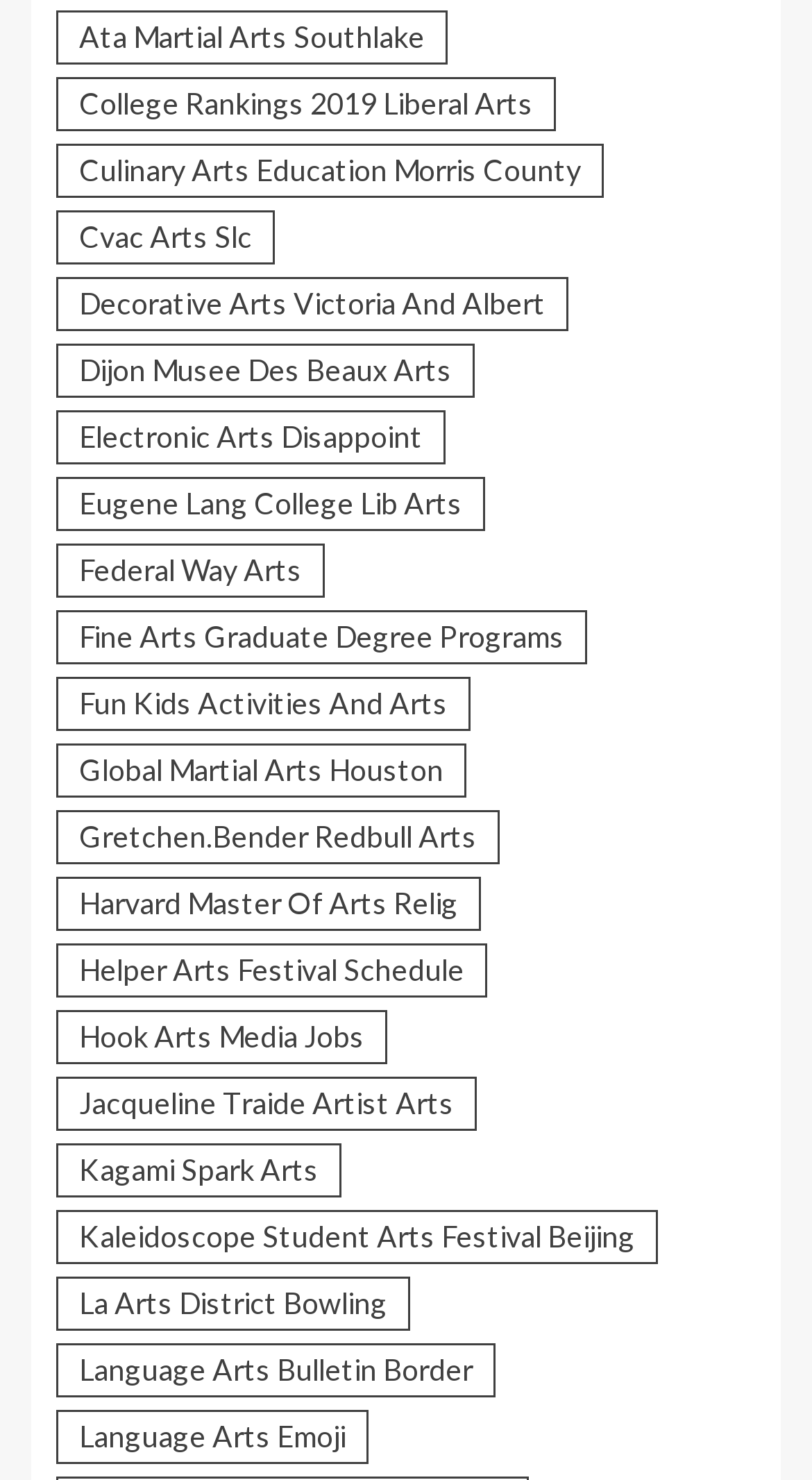Locate the UI element described by Oakville and provide its bounding box coordinates. Use the format (top-left x, top-left y, bottom-right x, bottom-right y) with all values as floating point numbers between 0 and 1.

None